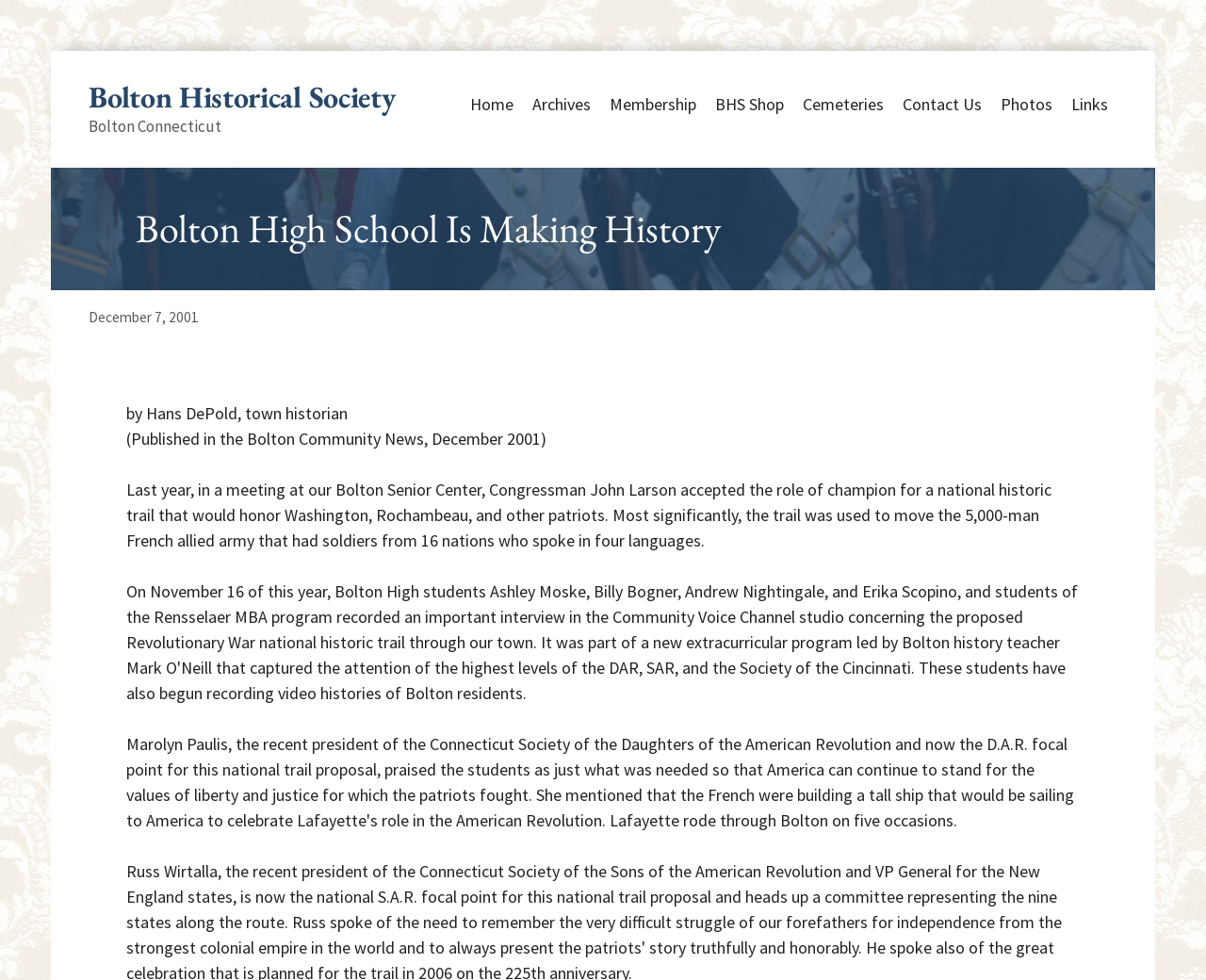Locate the bounding box of the UI element with the following description: "Uncategorized".

None